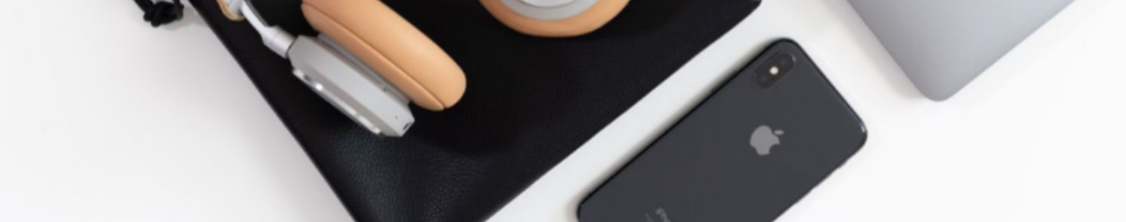What is the color of the laptop in the background?
Please provide a comprehensive and detailed answer to the question.

The caption describes the laptop in the background as 'silver', which provides a clear answer to the question.